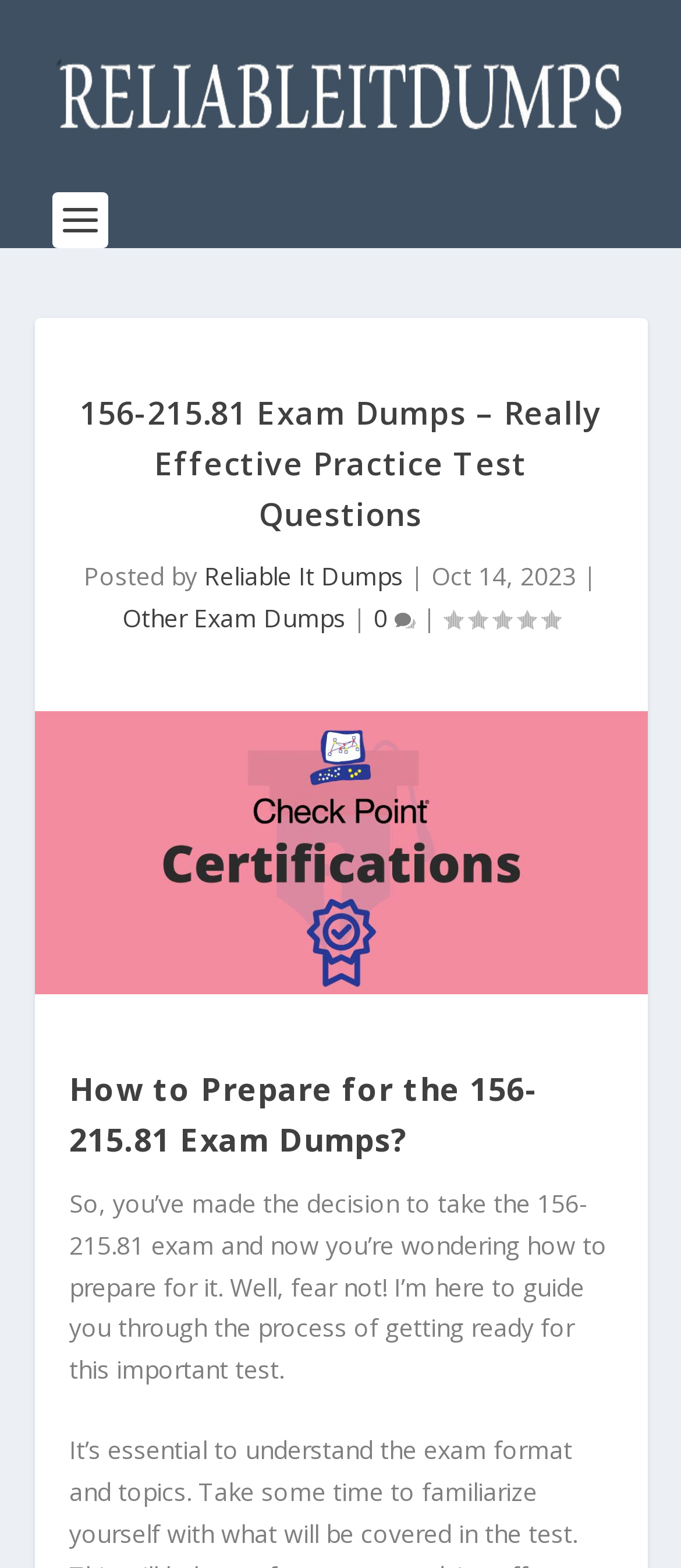Can you look at the image and give a comprehensive answer to the question:
When was the article posted?

The date of posting is mentioned in the text 'Oct 14, 2023' which is located below the heading '156-215.81 Exam Dumps – Really Effective Practice Test Questions'.